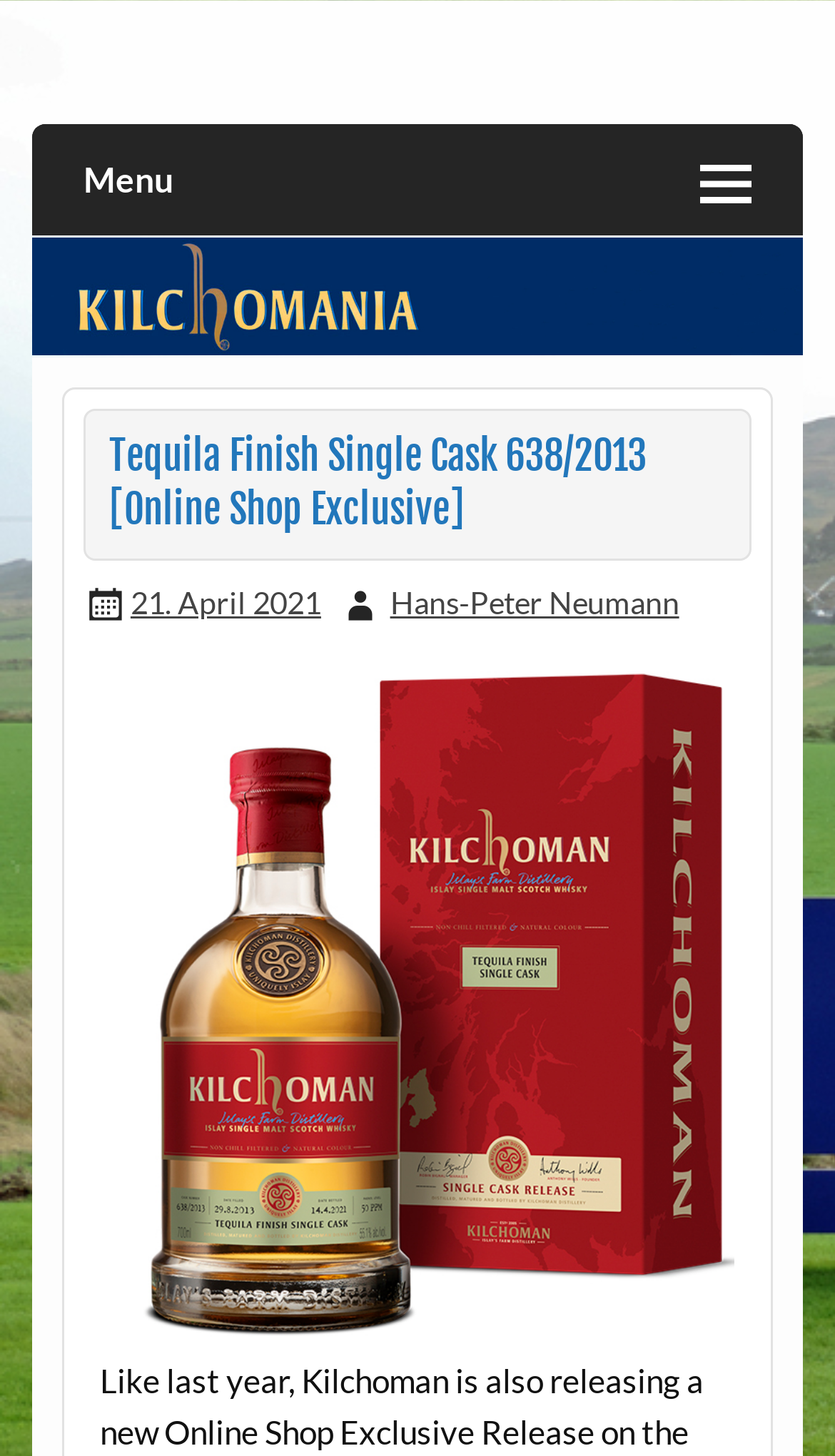When was the article published?
Please use the visual content to give a single word or phrase answer.

21. April 2021